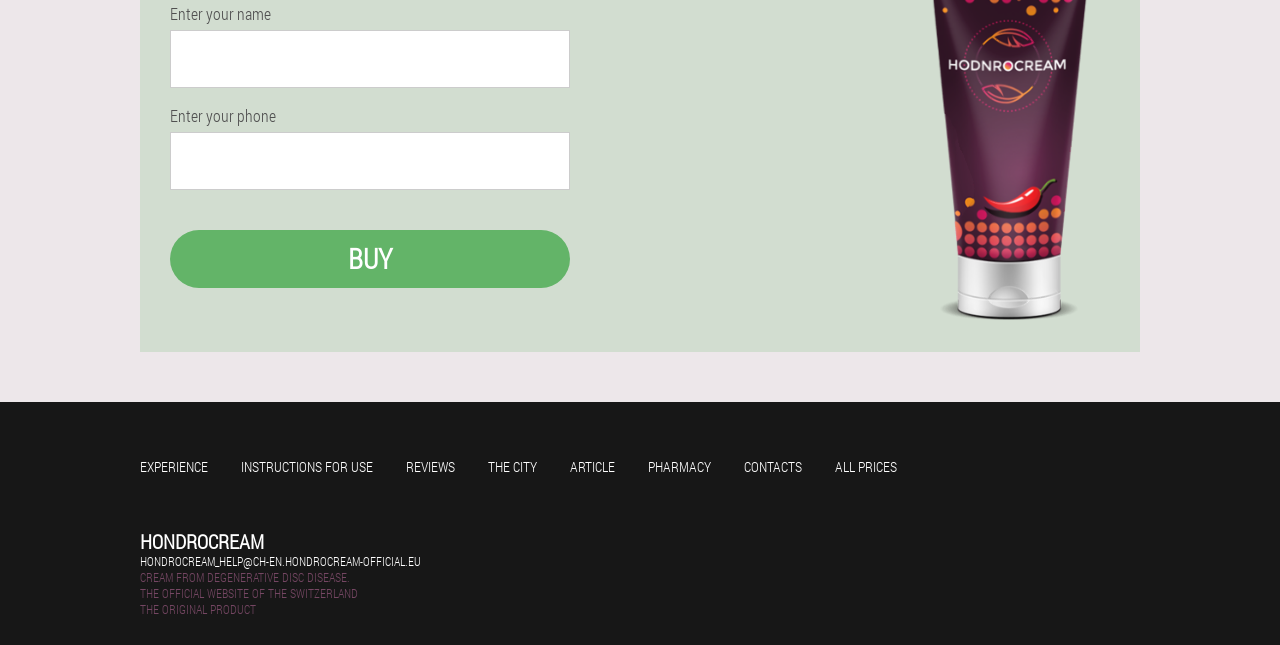Please determine the bounding box coordinates of the clickable area required to carry out the following instruction: "View ALL PRICES". The coordinates must be four float numbers between 0 and 1, represented as [left, top, right, bottom].

[0.652, 0.709, 0.701, 0.739]